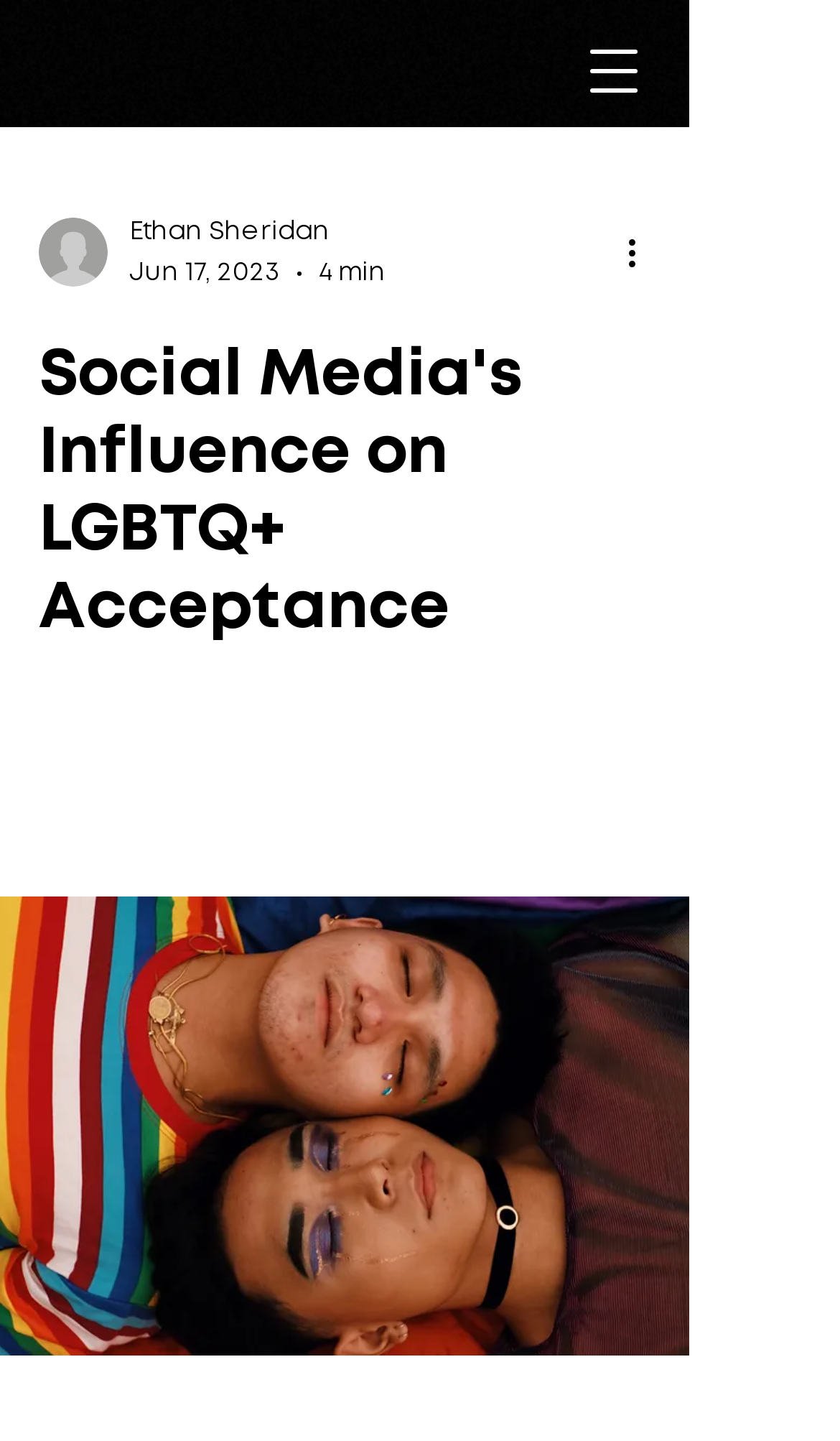Could you please study the image and provide a detailed answer to the question:
Who is the author of the article?

I found the author's name by looking at the link element with the text 'Ethan Sheridan' which is located below the writer's picture.